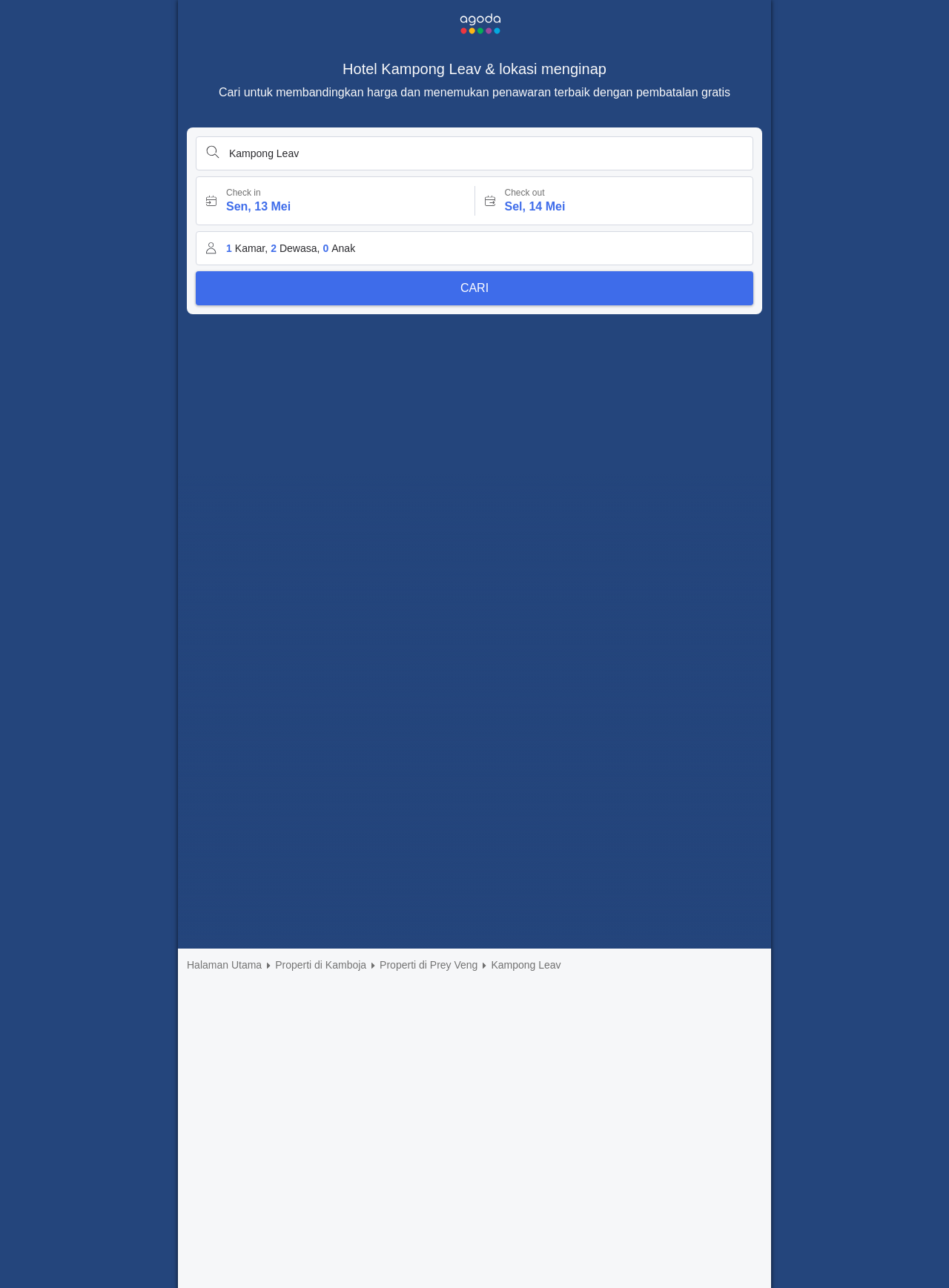What is the location of the hotels?
Refer to the image and provide a thorough answer to the question.

Based on the webpage, the location of the hotels is Kampong Leav, which is mentioned in the heading 'Hotel Kampong Leav & lokasi menginap' and also in the button 'Kampong Leav'.